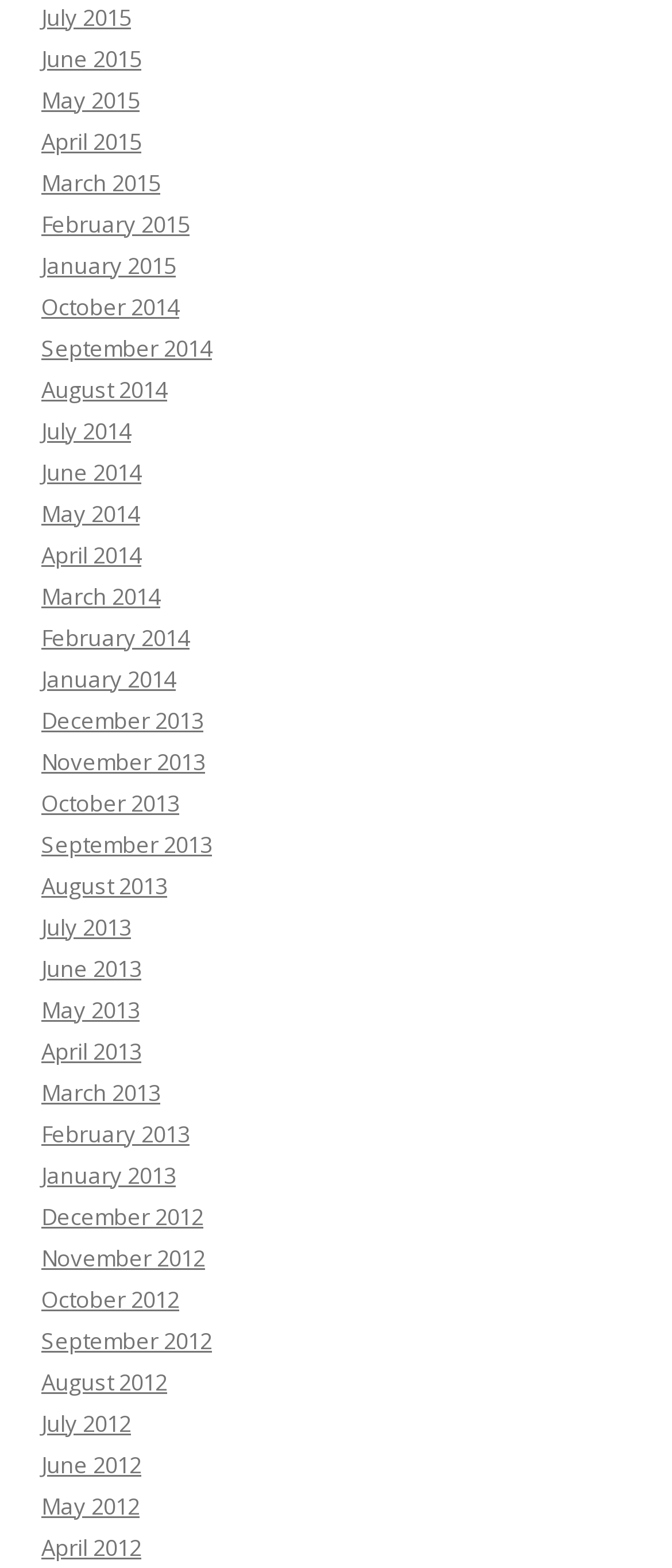What is the latest month listed? Based on the screenshot, please respond with a single word or phrase.

July 2015